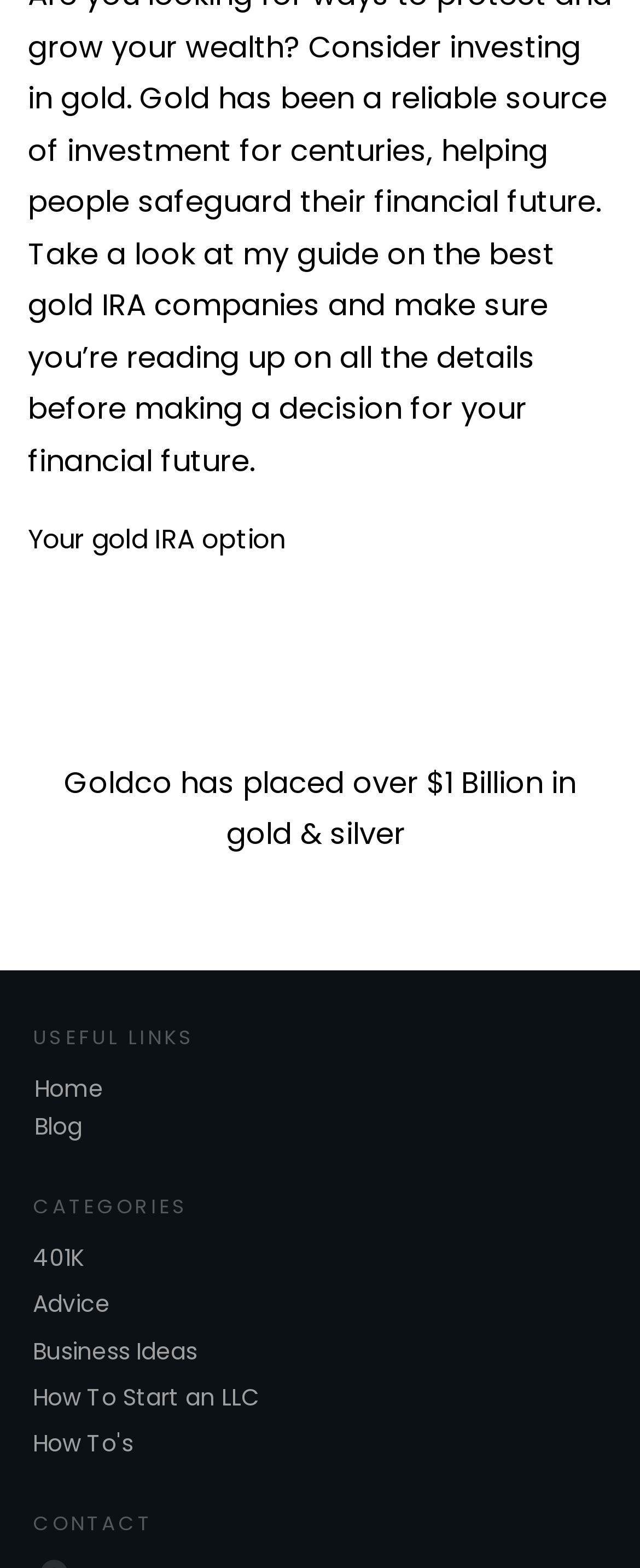From the webpage screenshot, predict the bounding box of the UI element that matches this description: "Advice".

[0.051, 0.82, 0.172, 0.843]